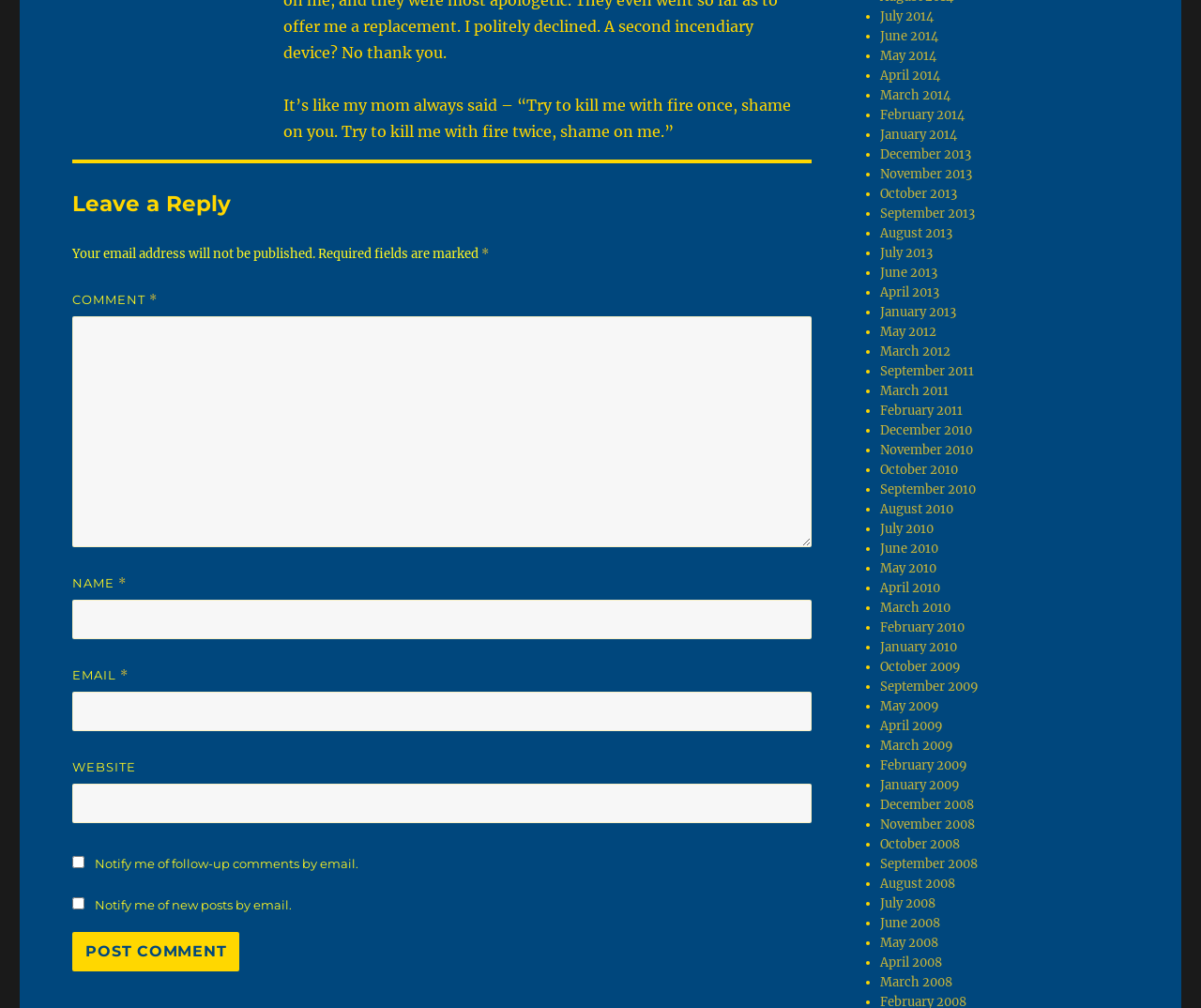Answer the question below using just one word or a short phrase: 
How many months are listed in the archive?

24